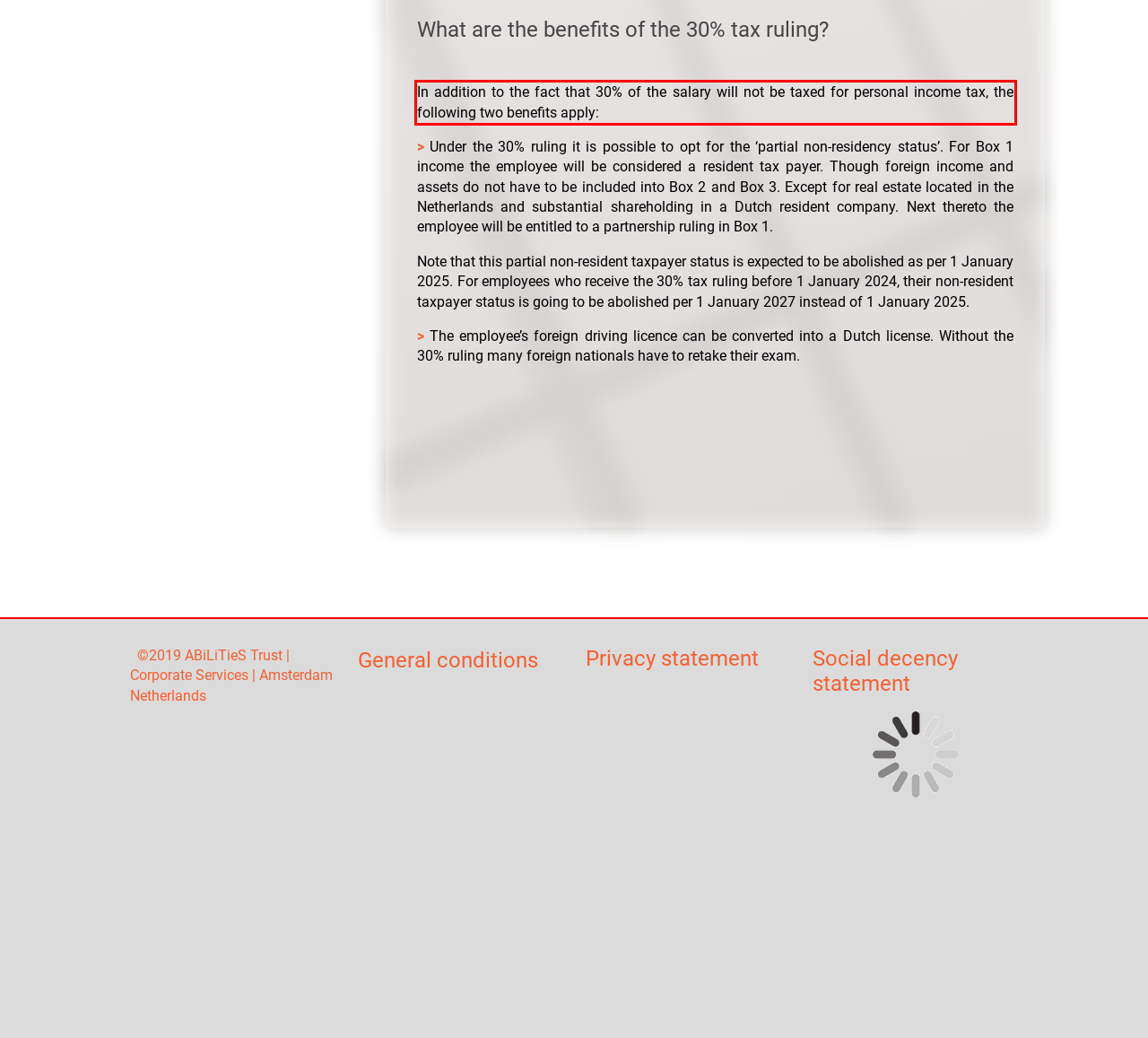Using the provided screenshot of a webpage, recognize the text inside the red rectangle bounding box by performing OCR.

In addition to the fact that 30% of the salary will not be taxed for personal income tax, the following two benefits apply: